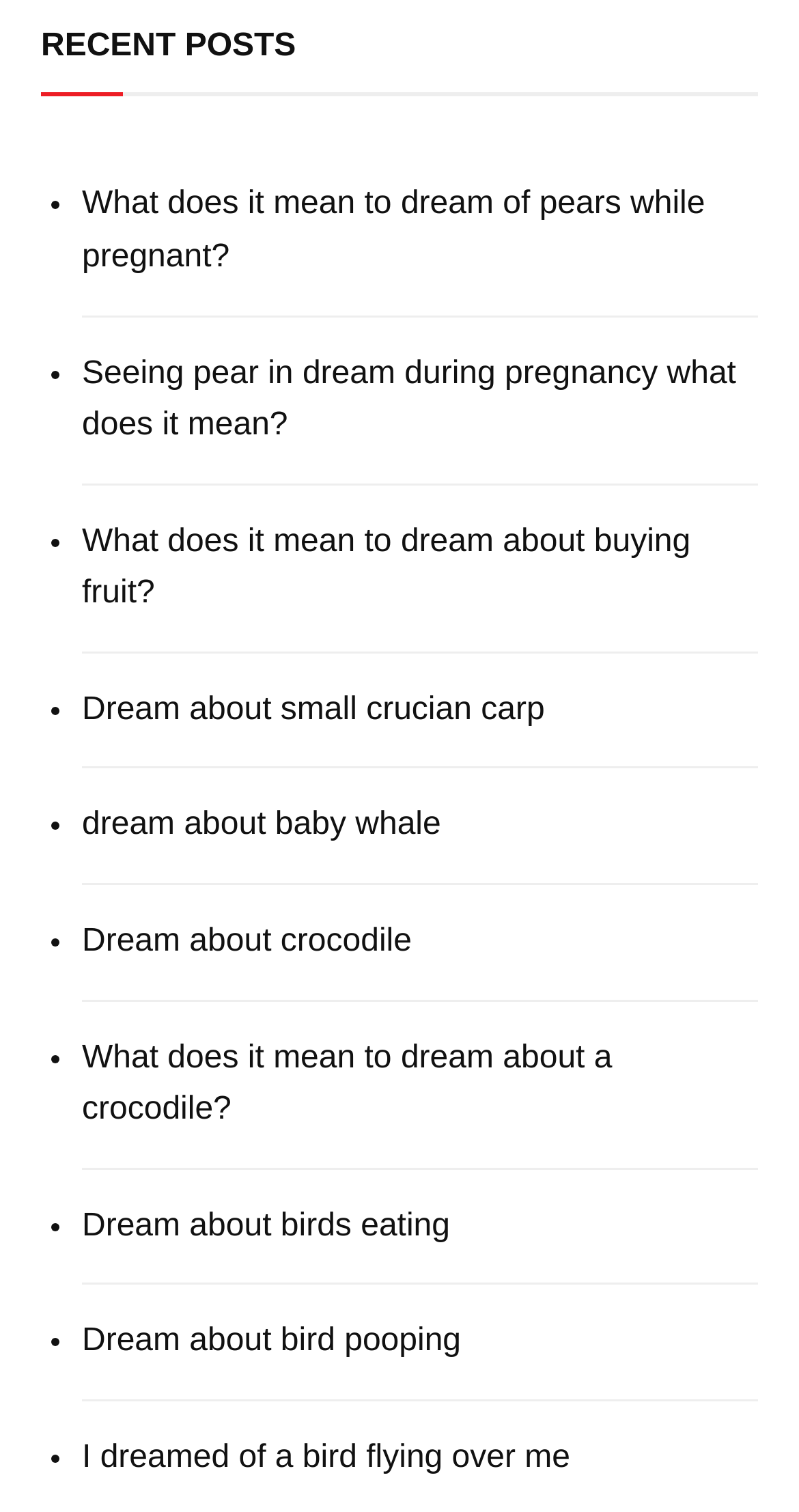Please determine the bounding box coordinates, formatted as (top-left x, top-left y, bottom-right x, bottom-right y), with all values as floating point numbers between 0 and 1. Identify the bounding box of the region described as: Dream about birds eating

[0.103, 0.794, 0.949, 0.829]